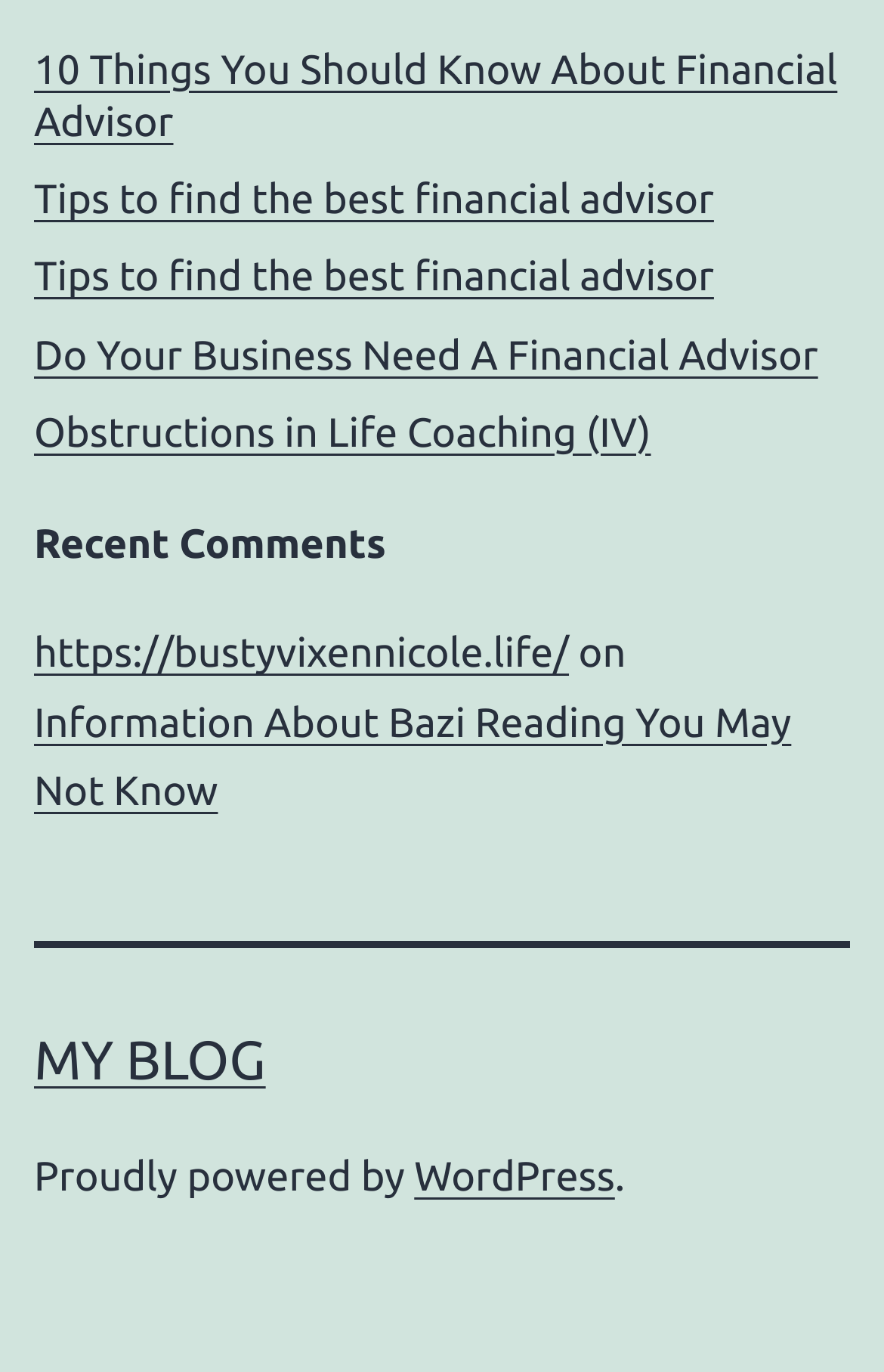Please determine the bounding box coordinates of the area that needs to be clicked to complete this task: 'Read about 10 things you should know about financial advisors'. The coordinates must be four float numbers between 0 and 1, formatted as [left, top, right, bottom].

[0.038, 0.032, 0.962, 0.11]